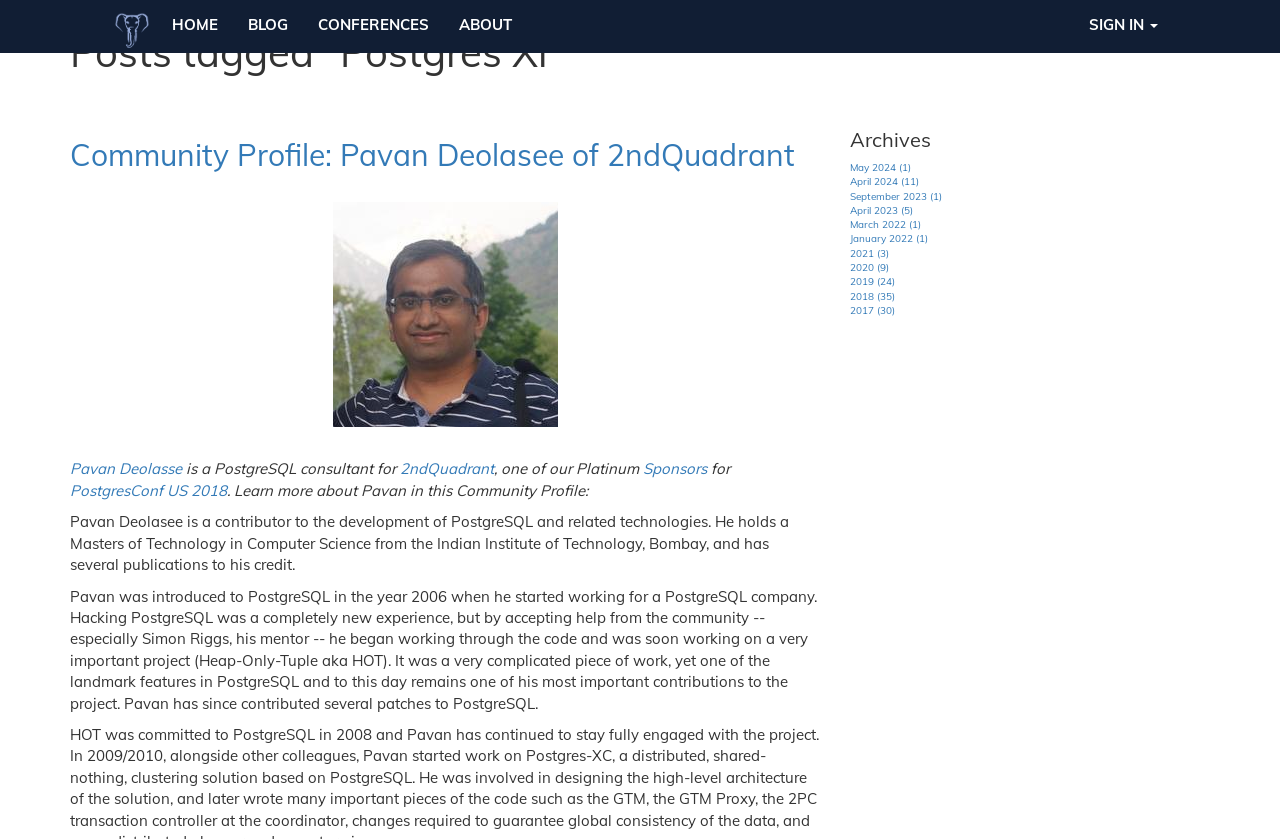How many links are there under the 'Archives' heading?
From the details in the image, provide a complete and detailed answer to the question.

I counted the links under the 'Archives' heading, and there are 12 links, each representing a different month or year.